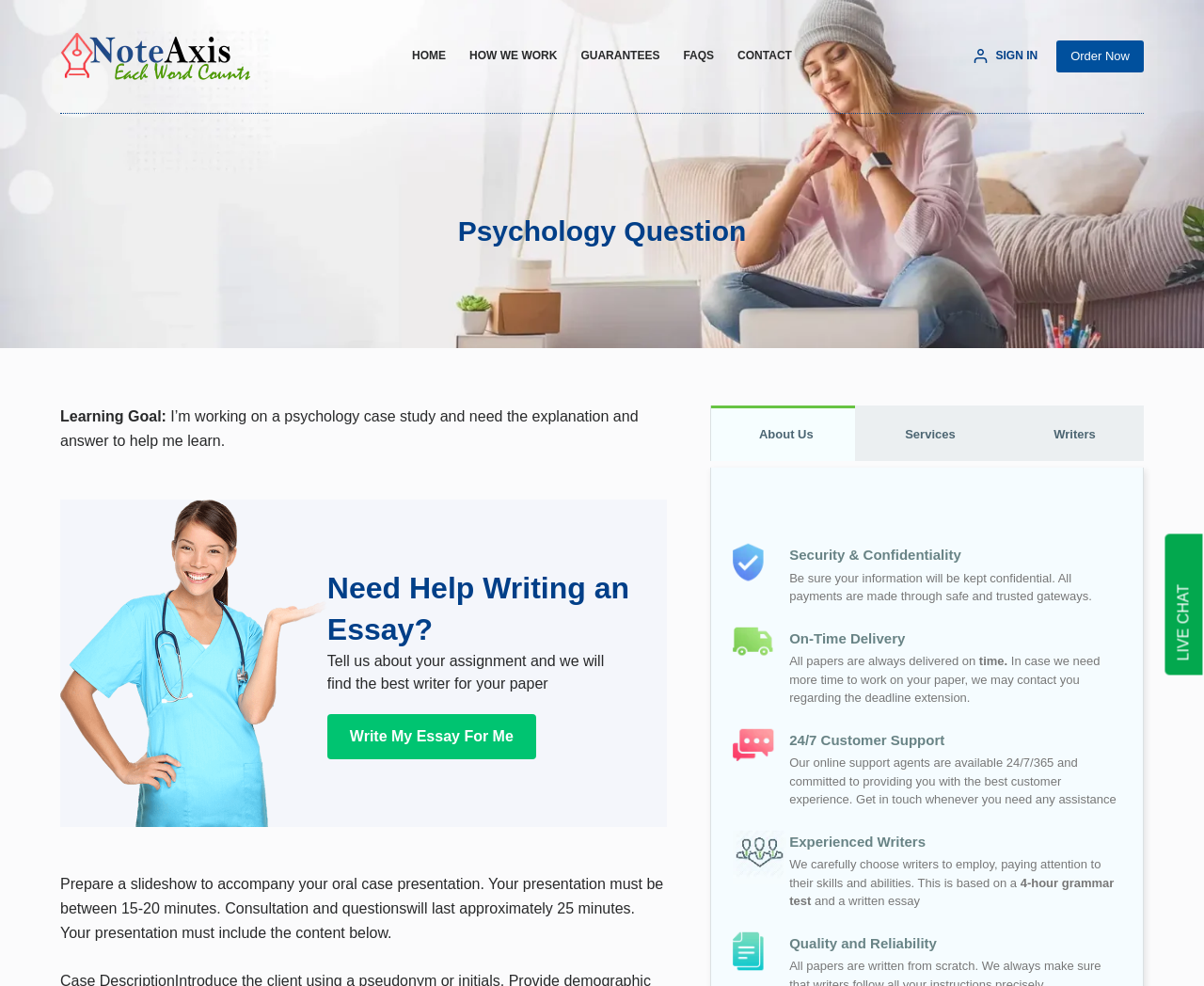Identify the bounding box coordinates for the UI element described by the following text: "HOME". Provide the coordinates as four float numbers between 0 and 1, in the format [left, top, right, bottom].

[0.332, 0.0, 0.38, 0.115]